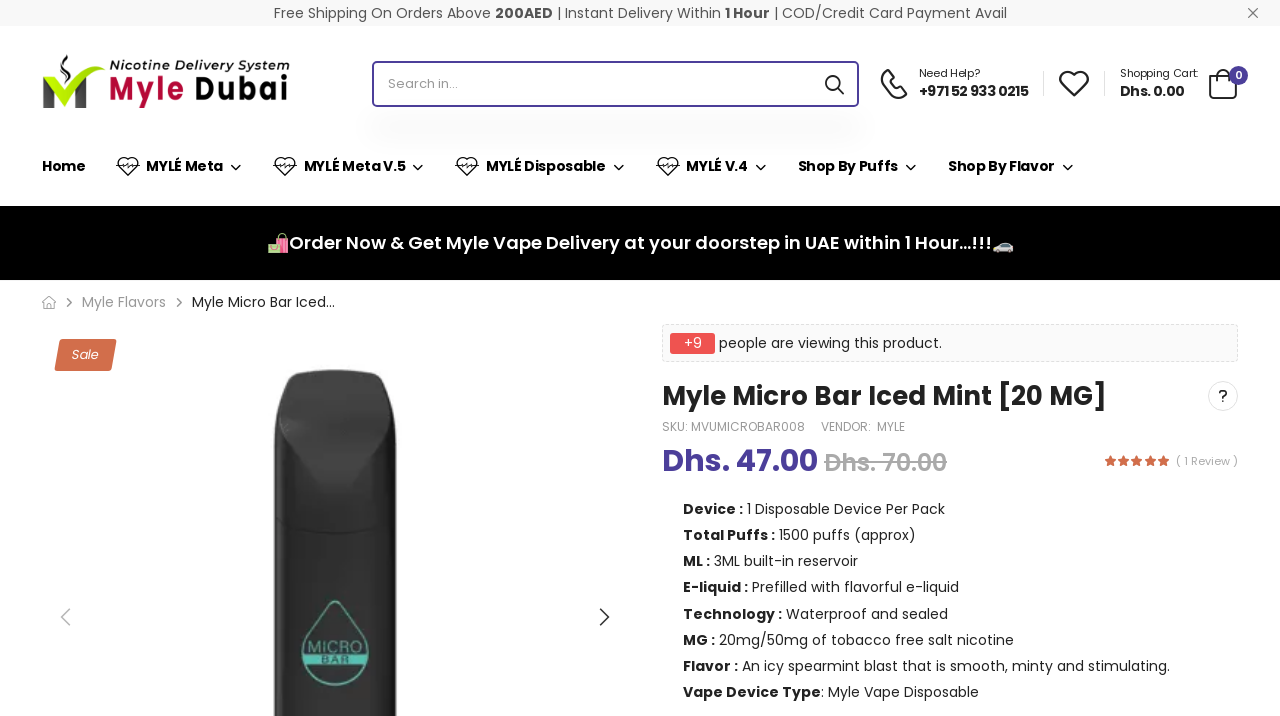Please find the bounding box coordinates of the element that needs to be clicked to perform the following instruction: "Log in to the website". The bounding box coordinates should be four float numbers between 0 and 1, represented as [left, top, right, bottom].

None